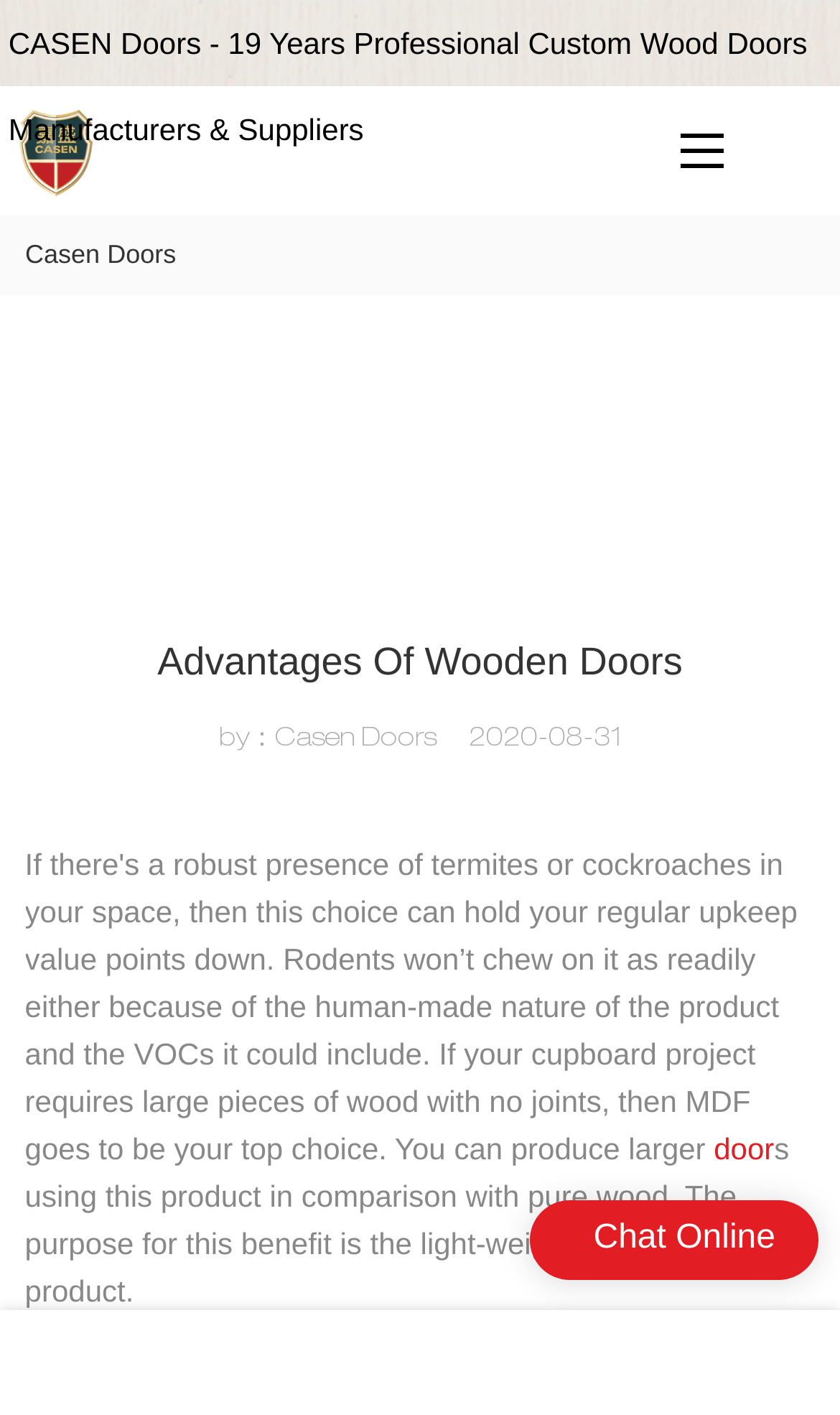Refer to the element description door and identify the corresponding bounding box in the screenshot. Format the coordinates as (top-left x, top-left y, bottom-right x, bottom-right y) with values in the range of 0 to 1.

[0.85, 0.799, 0.922, 0.824]